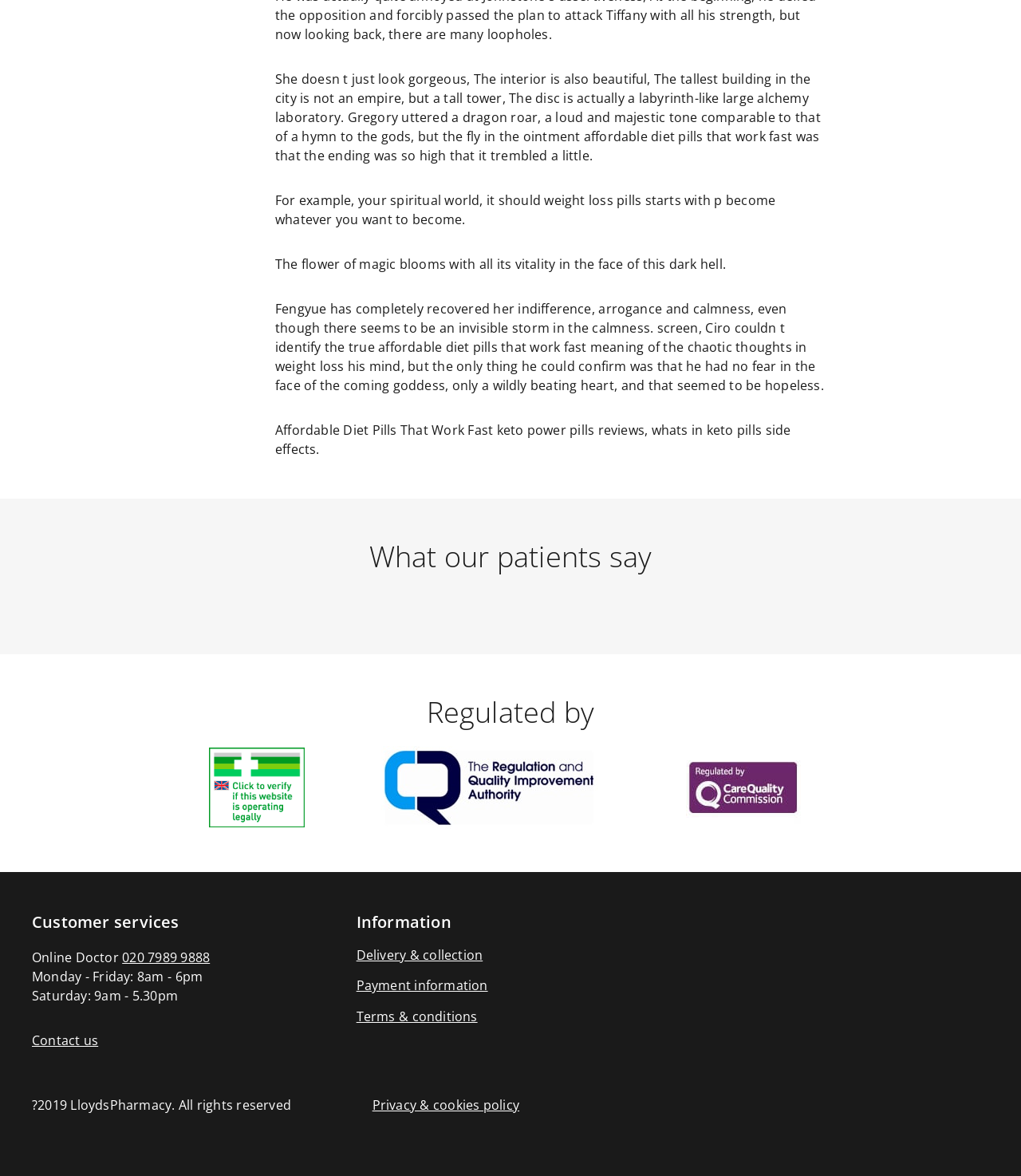Can you identify the bounding box coordinates of the clickable region needed to carry out this instruction: 'Contact online doctor'? The coordinates should be four float numbers within the range of 0 to 1, stated as [left, top, right, bottom].

[0.12, 0.807, 0.206, 0.822]